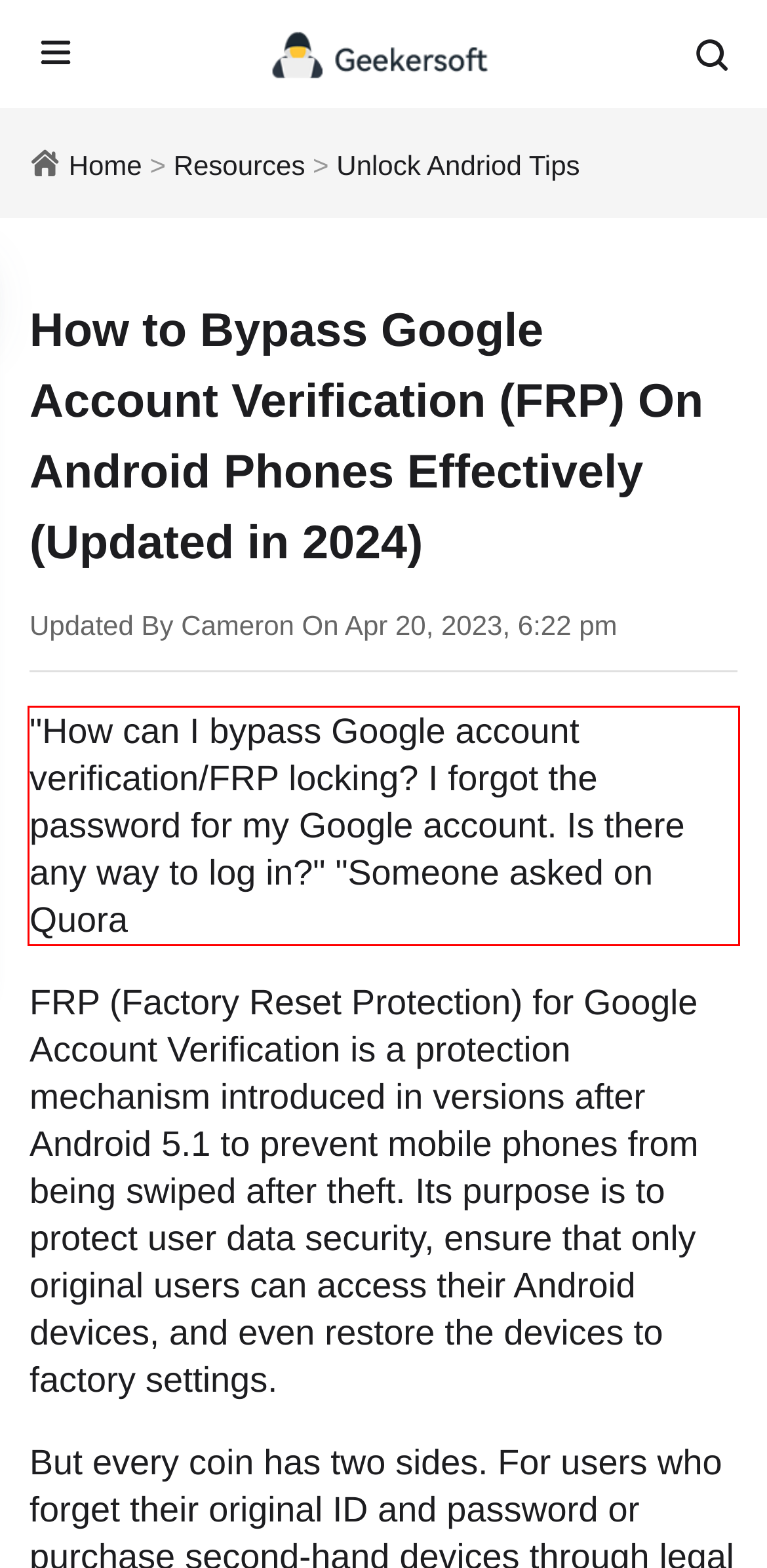Given a screenshot of a webpage with a red bounding box, please identify and retrieve the text inside the red rectangle.

"How can I bypass Google account verification/FRP locking? I forgot the password for my Google account. Is there any way to log in?" "Someone asked on Quora